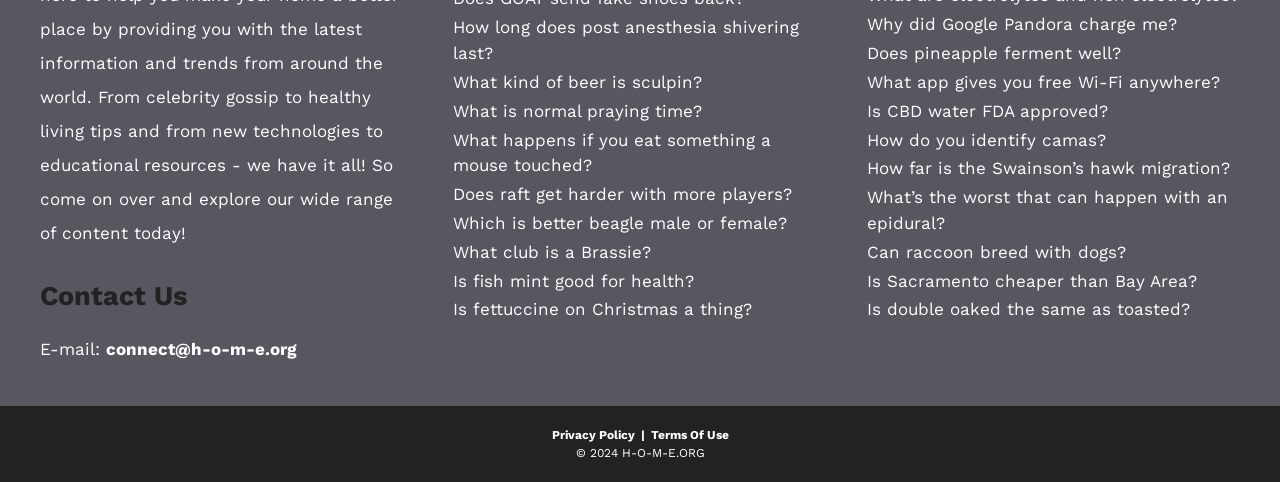Please indicate the bounding box coordinates of the element's region to be clicked to achieve the instruction: "Contact us". Provide the coordinates as four float numbers between 0 and 1, i.e., [left, top, right, bottom].

[0.031, 0.581, 0.323, 0.648]